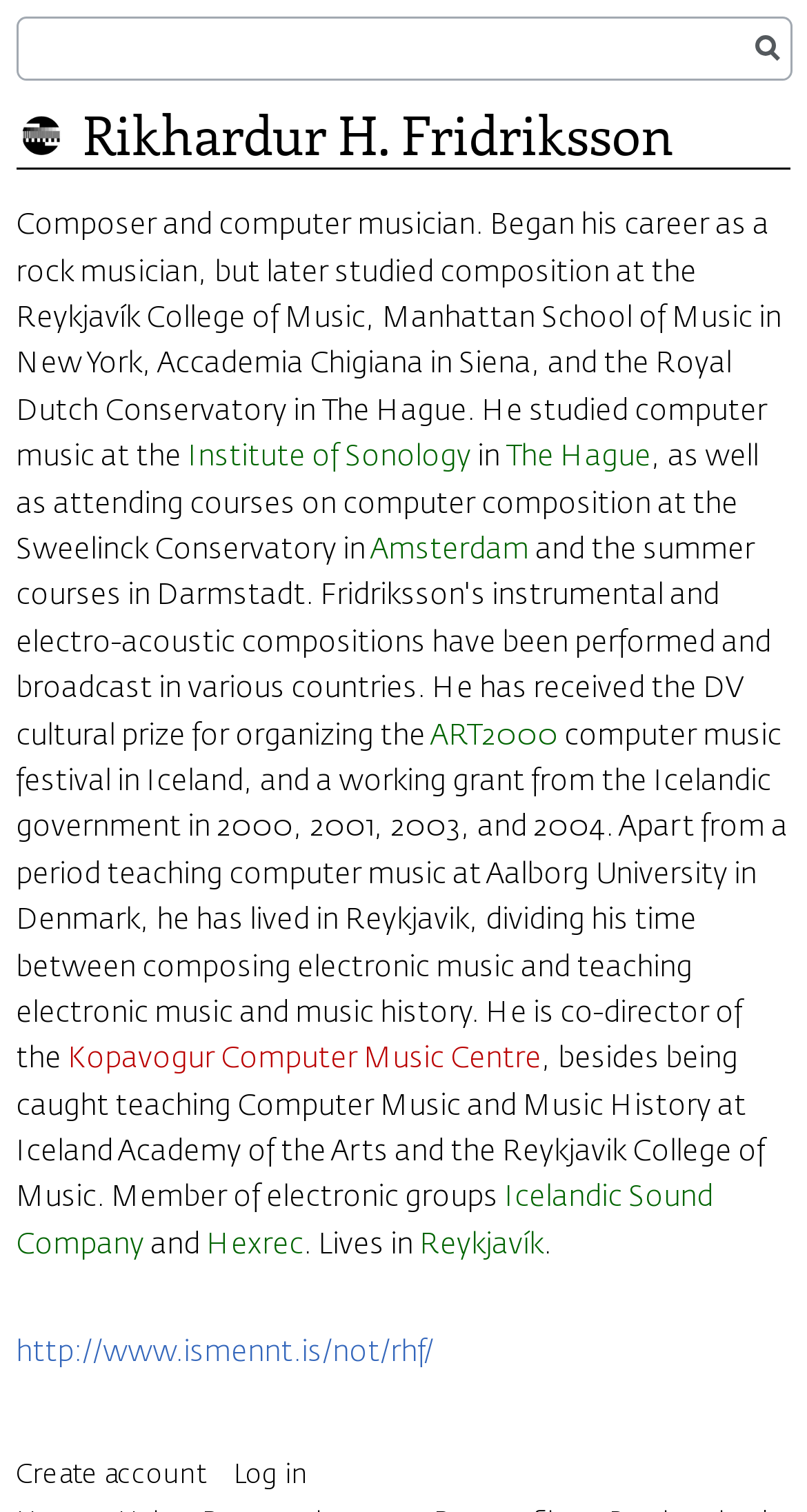Where is the Kopavogur Computer Music Centre located?
Please provide a comprehensive answer based on the visual information in the image.

Although the webpage does not explicitly state the location of the Kopavogur Computer Music Centre, we can infer that it is located in Reykjavik, Iceland, based on the context of Rikhardur H. Fridriksson's biography and the mention of Reykjavik College of Music.